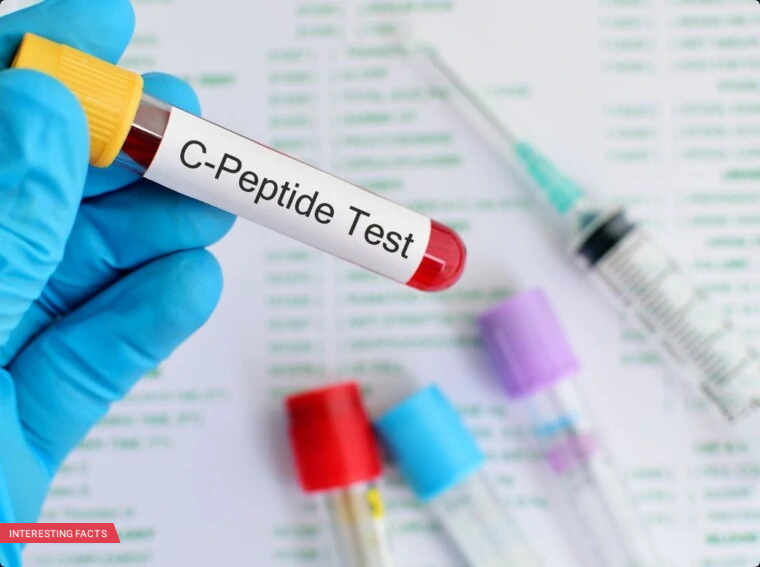Please reply to the following question with a single word or a short phrase:
What is the color of the cap on the blood sample tube?

Yellow